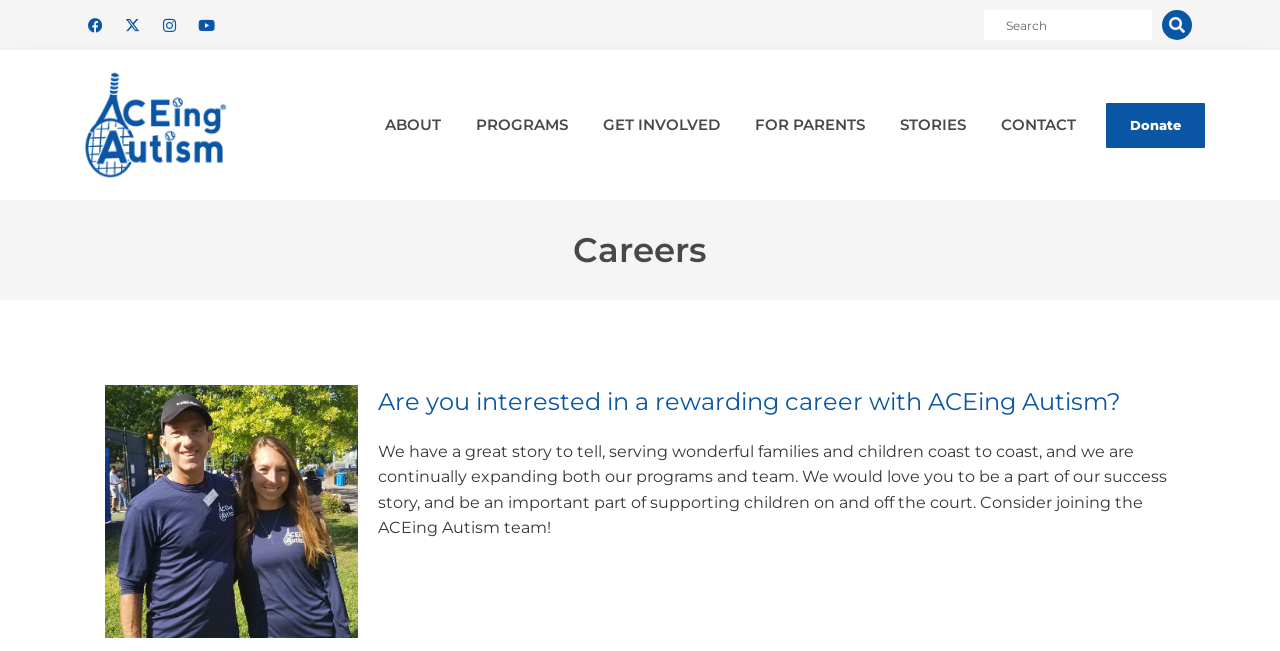Locate the bounding box coordinates of the clickable element to fulfill the following instruction: "Click on the ACEing Autism logo". Provide the coordinates as four float numbers between 0 and 1 in the format [left, top, right, bottom].

[0.062, 0.108, 0.18, 0.276]